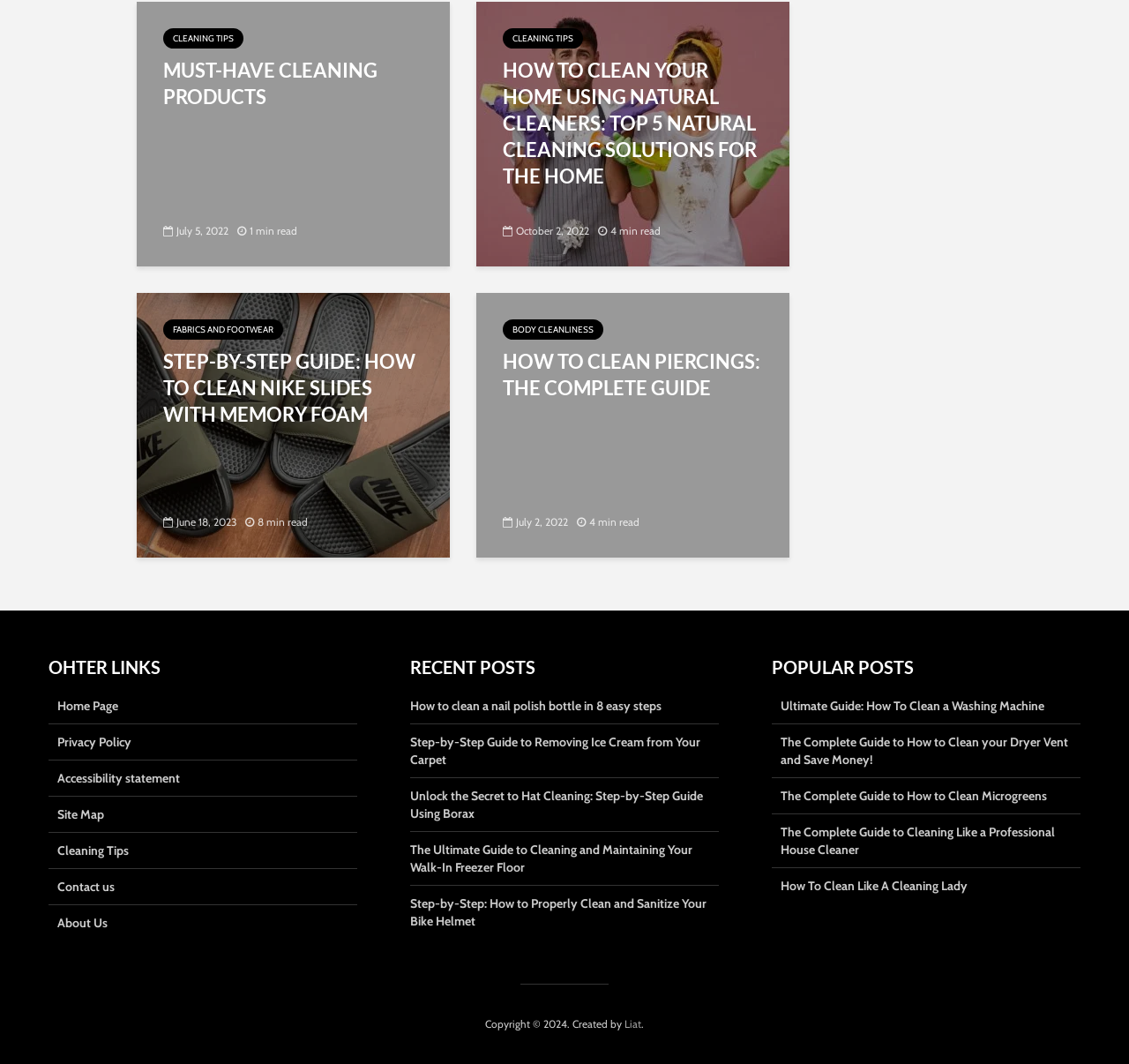Please find the bounding box coordinates of the element that you should click to achieve the following instruction: "Explore 'Cleaning Tips'". The coordinates should be presented as four float numbers between 0 and 1: [left, top, right, bottom].

[0.043, 0.783, 0.316, 0.817]